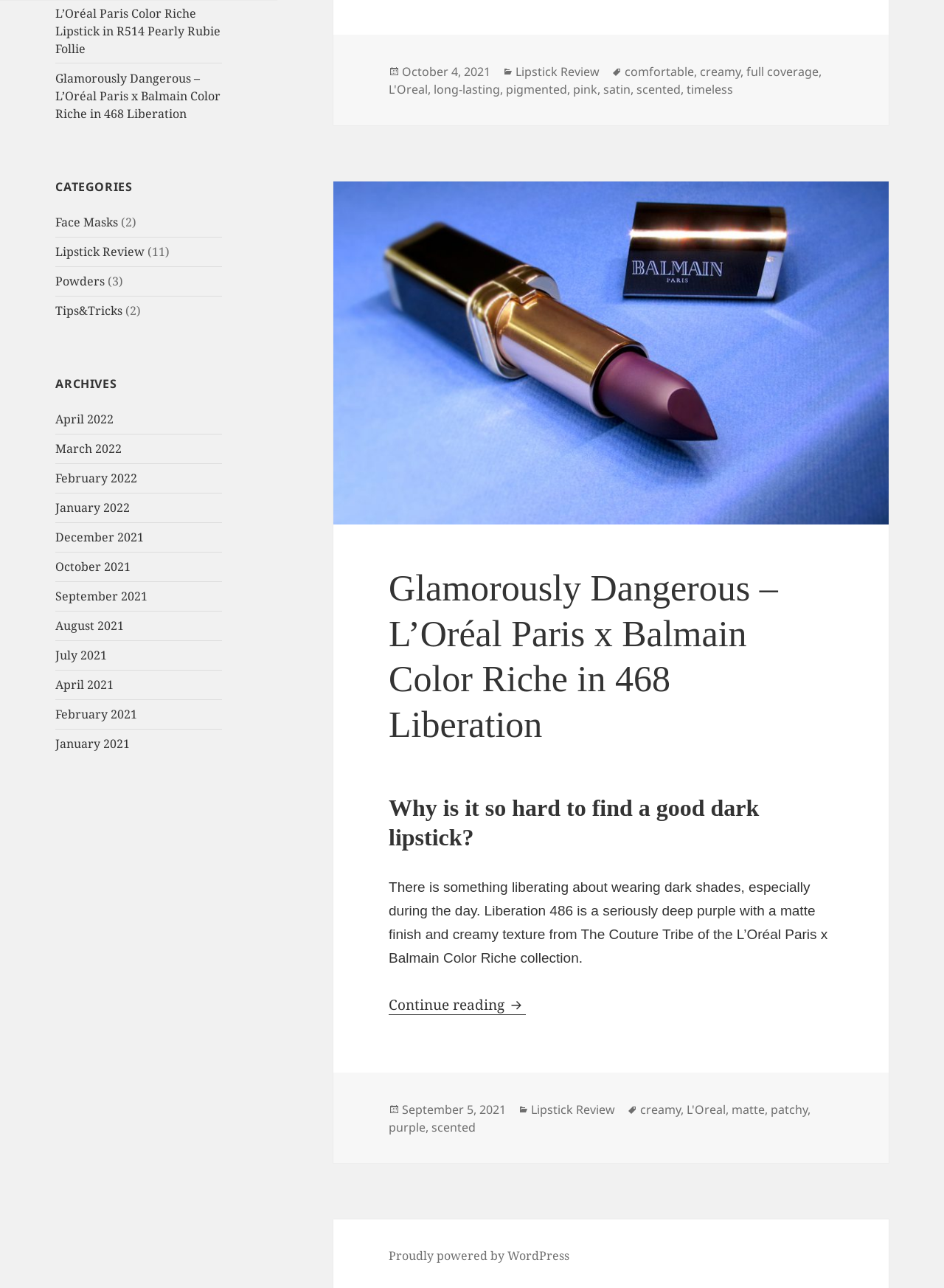Extract the bounding box coordinates for the UI element described as: "patchy".

[0.816, 0.855, 0.855, 0.868]